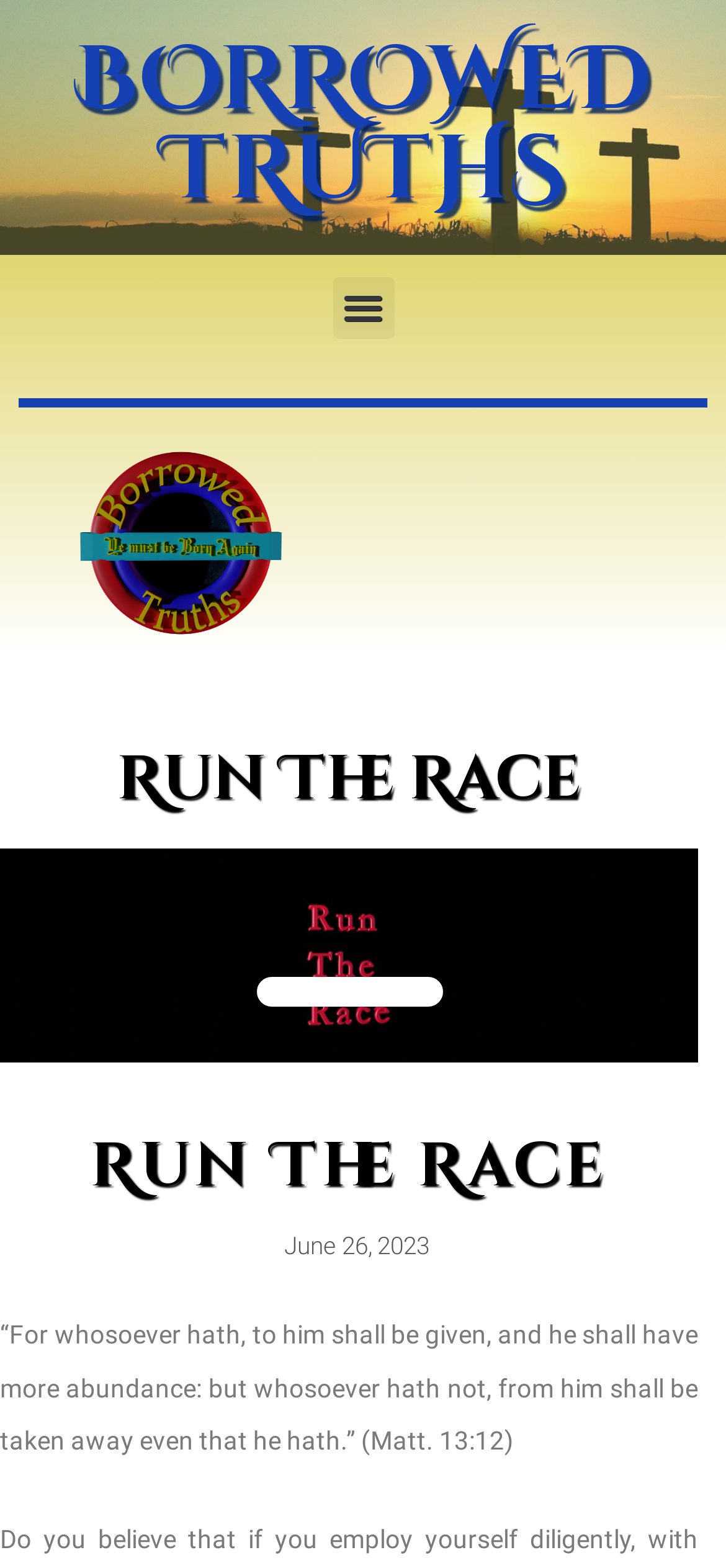Given the webpage screenshot, identify the bounding box of the UI element that matches this description: "June 26, 2023".

[0.371, 0.778, 0.591, 0.81]